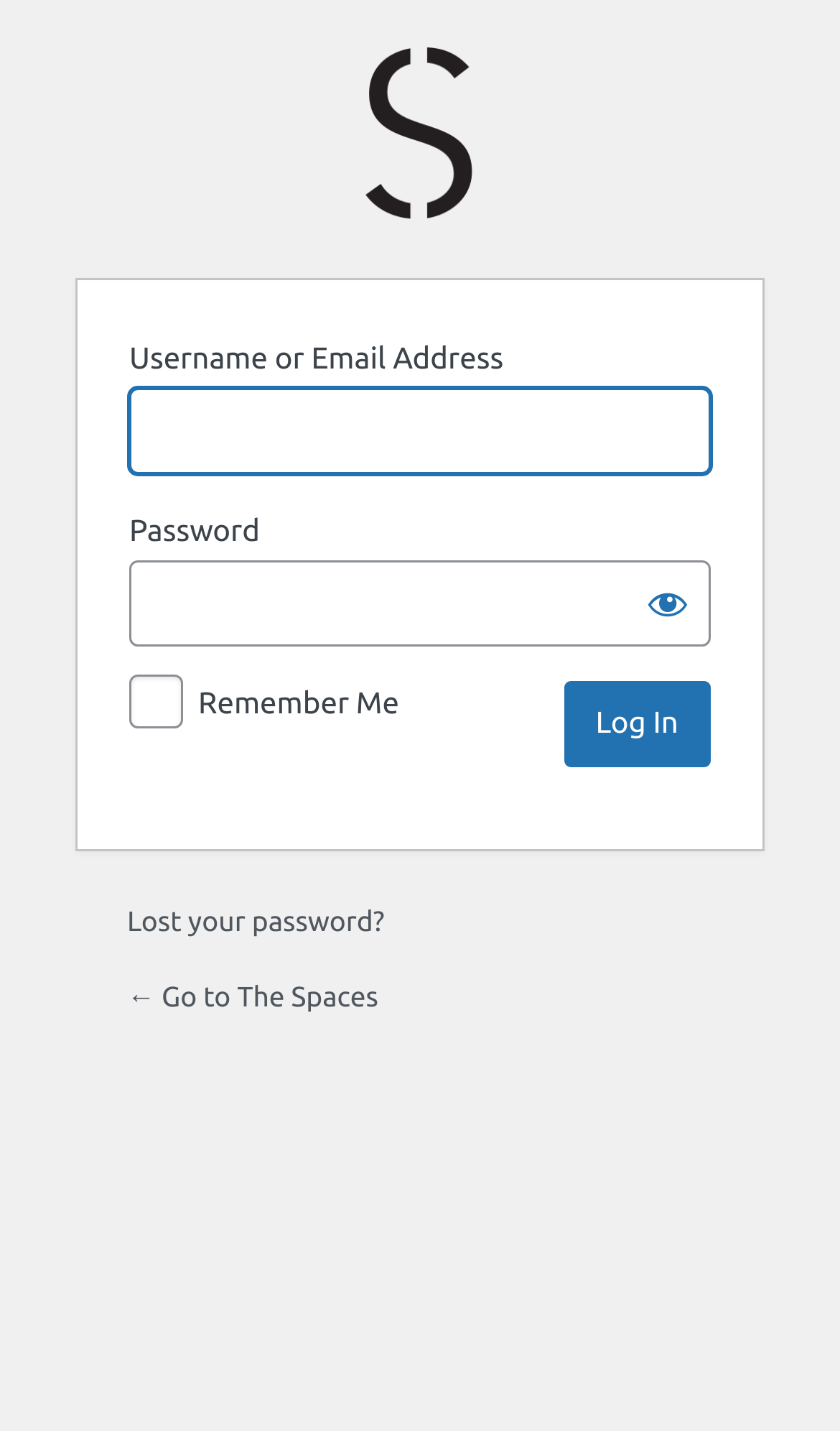From the webpage screenshot, identify the region described by parent_node: Remember Me name="rememberme" value="forever". Provide the bounding box coordinates as (top-left x, top-left y, bottom-right x, bottom-right y), with each value being a floating point number between 0 and 1.

[0.154, 0.471, 0.218, 0.508]